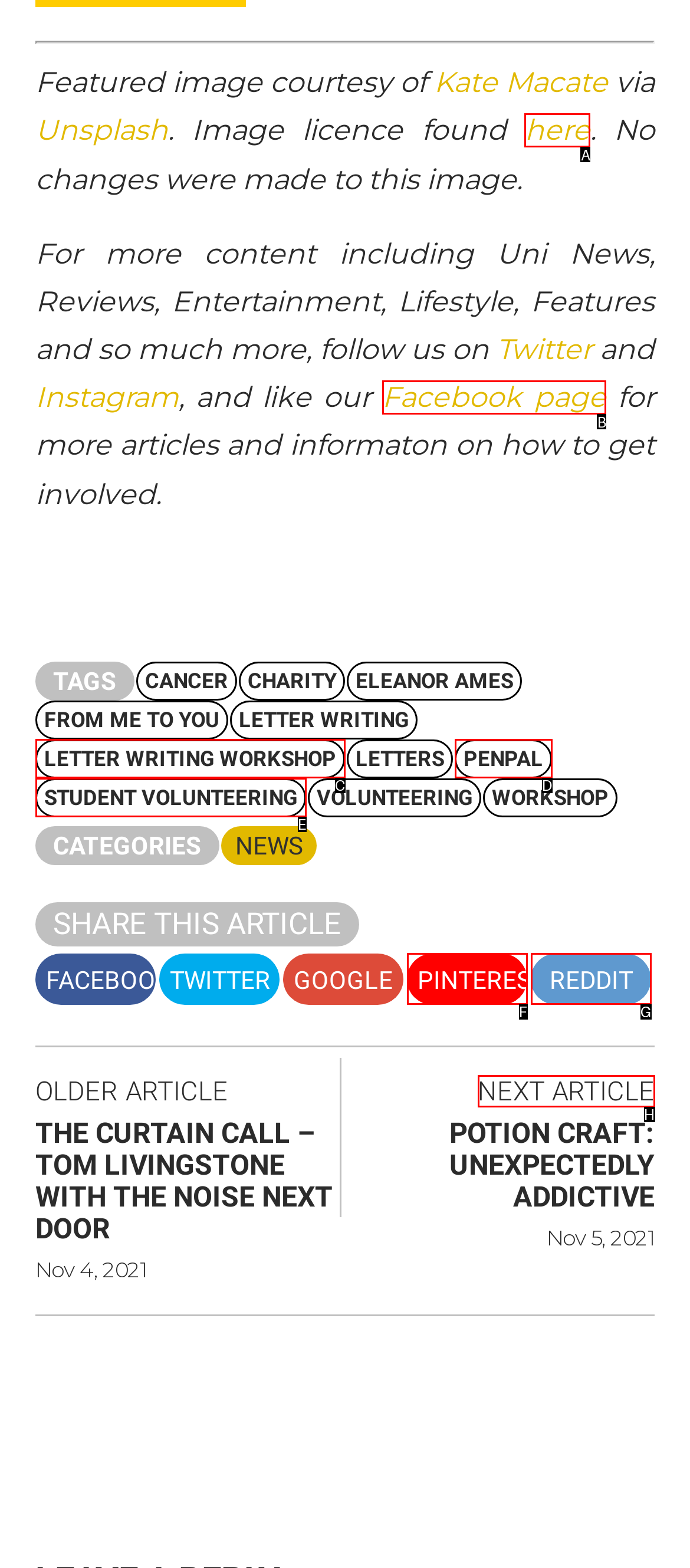Choose the option that best matches the description: letter writing workshop
Indicate the letter of the matching option directly.

C